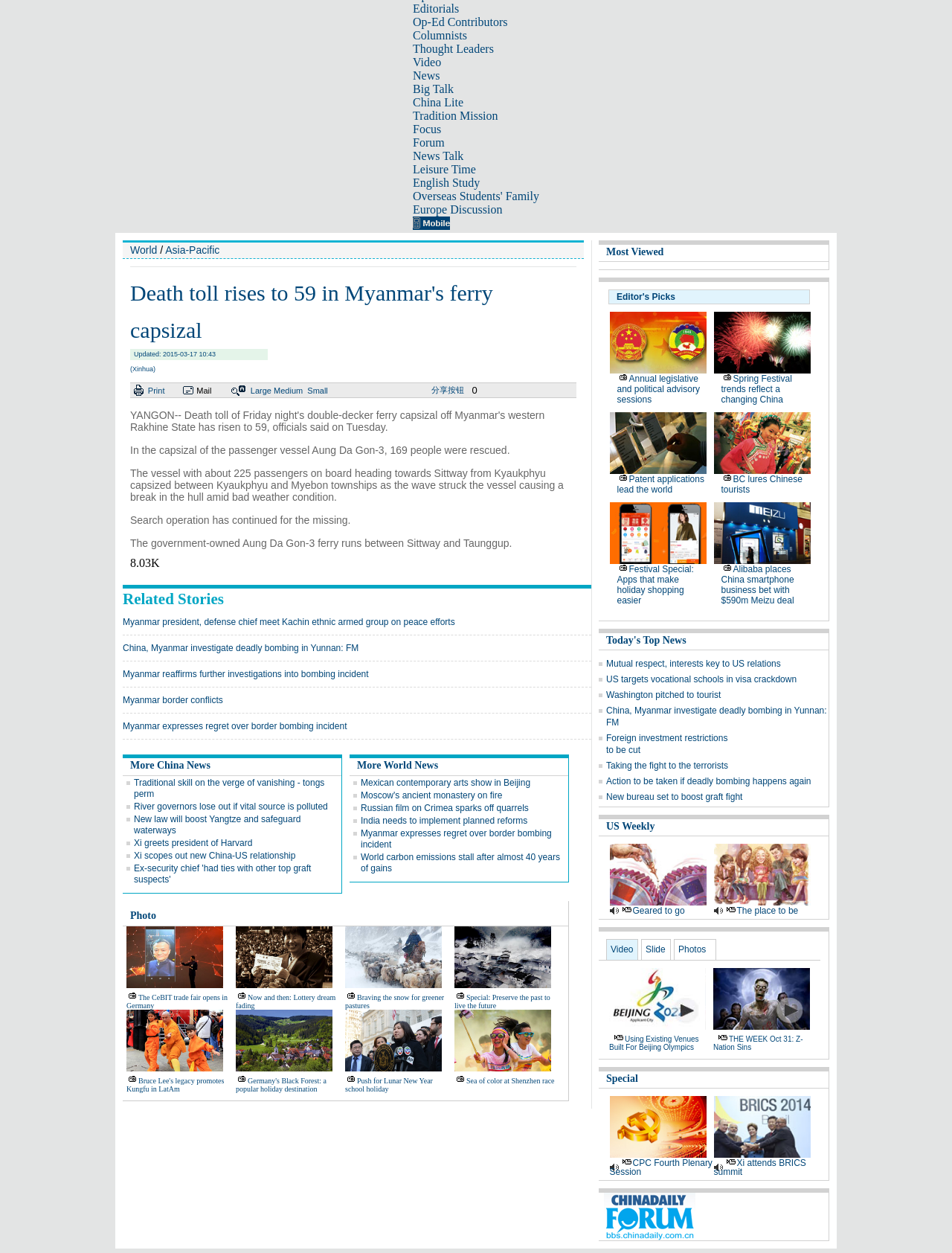Provide the bounding box coordinates of the HTML element described as: "Geared to go". The bounding box coordinates should be four float numbers between 0 and 1, i.e., [left, top, right, bottom].

[0.664, 0.723, 0.719, 0.731]